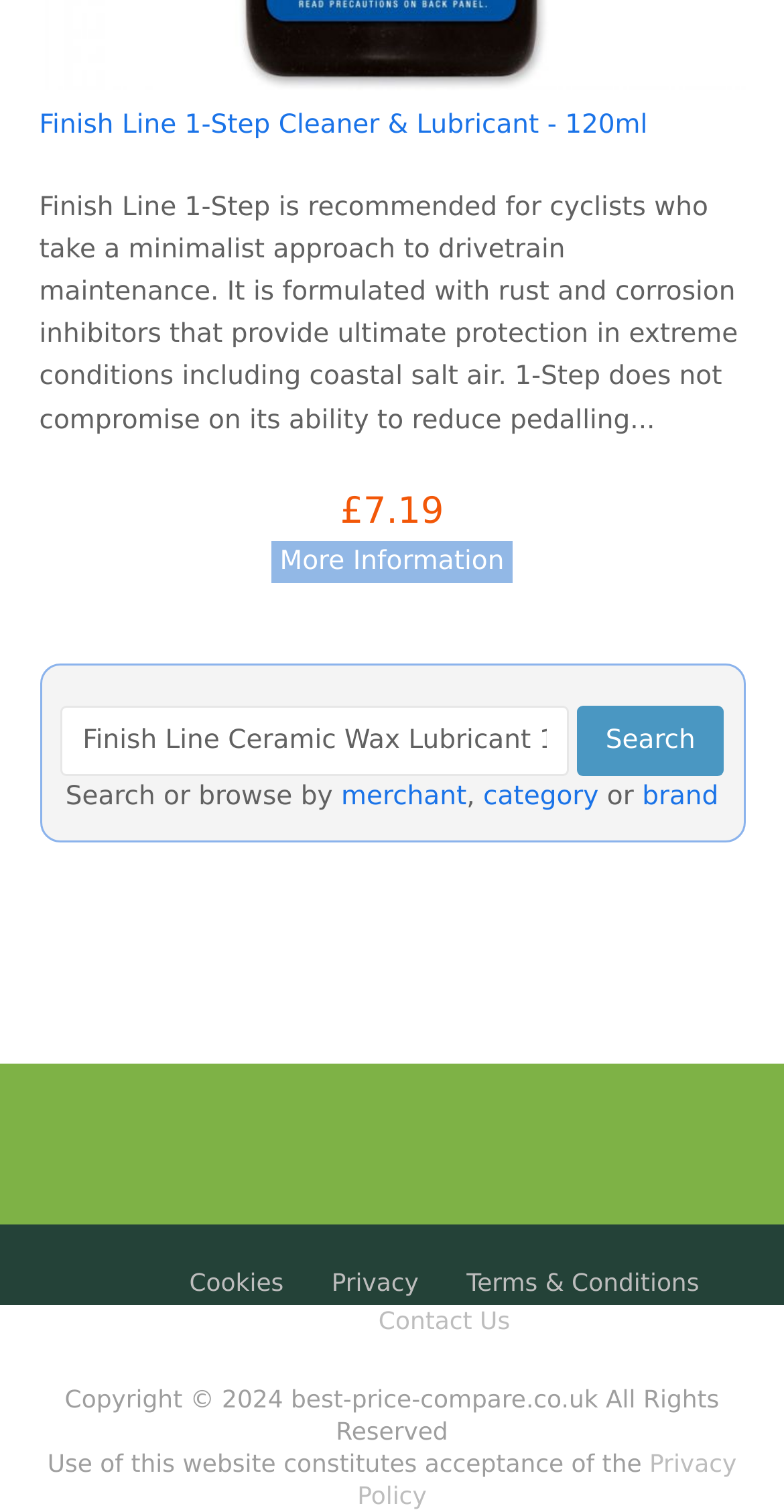Find the bounding box coordinates of the clickable element required to execute the following instruction: "View product details of Finish Line 1-Step Cleaner & Lubricant". Provide the coordinates as four float numbers between 0 and 1, i.e., [left, top, right, bottom].

[0.05, 0.073, 0.826, 0.093]